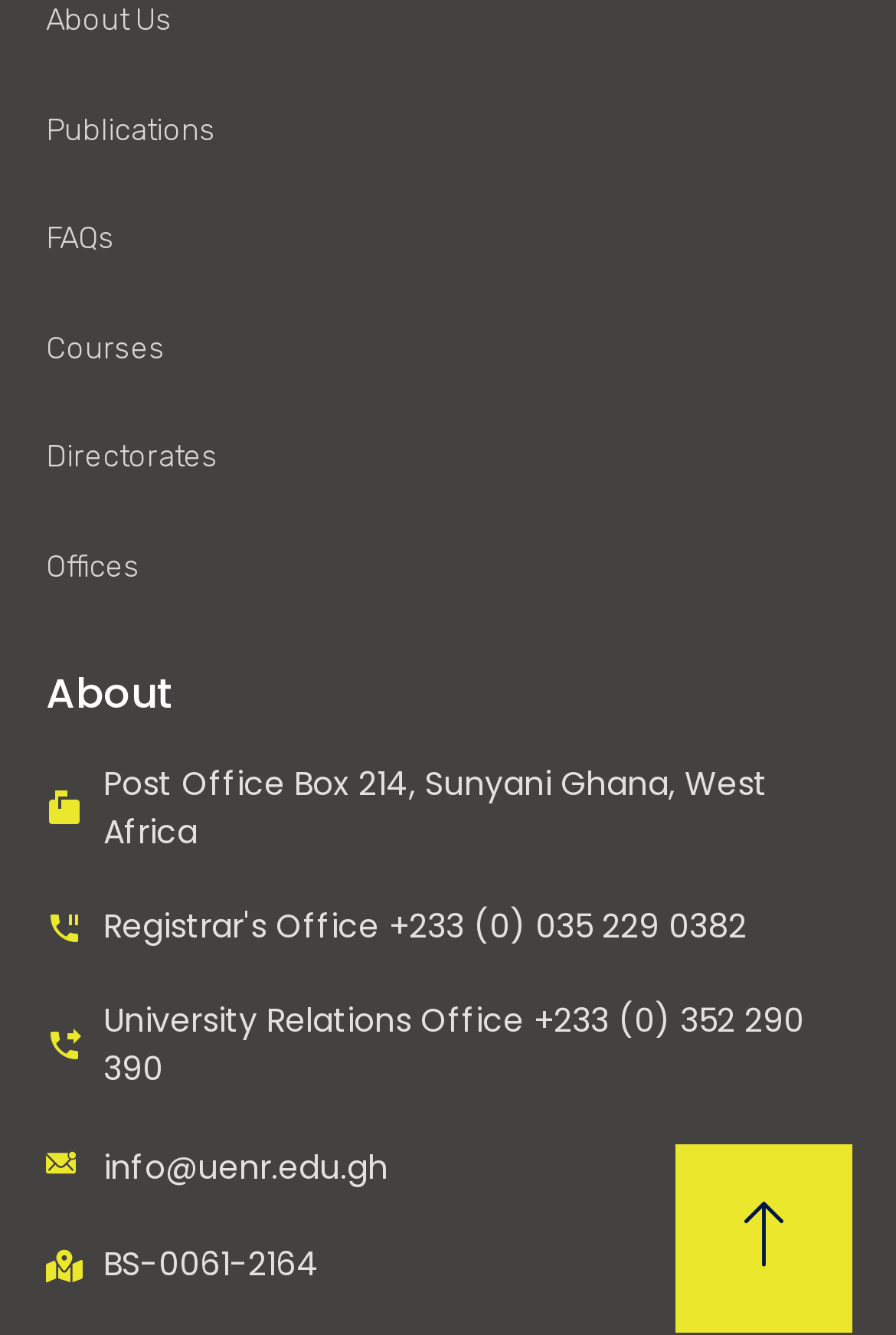What is the email address of the university?
Answer the question with just one word or phrase using the image.

info@uenr.edu.gh